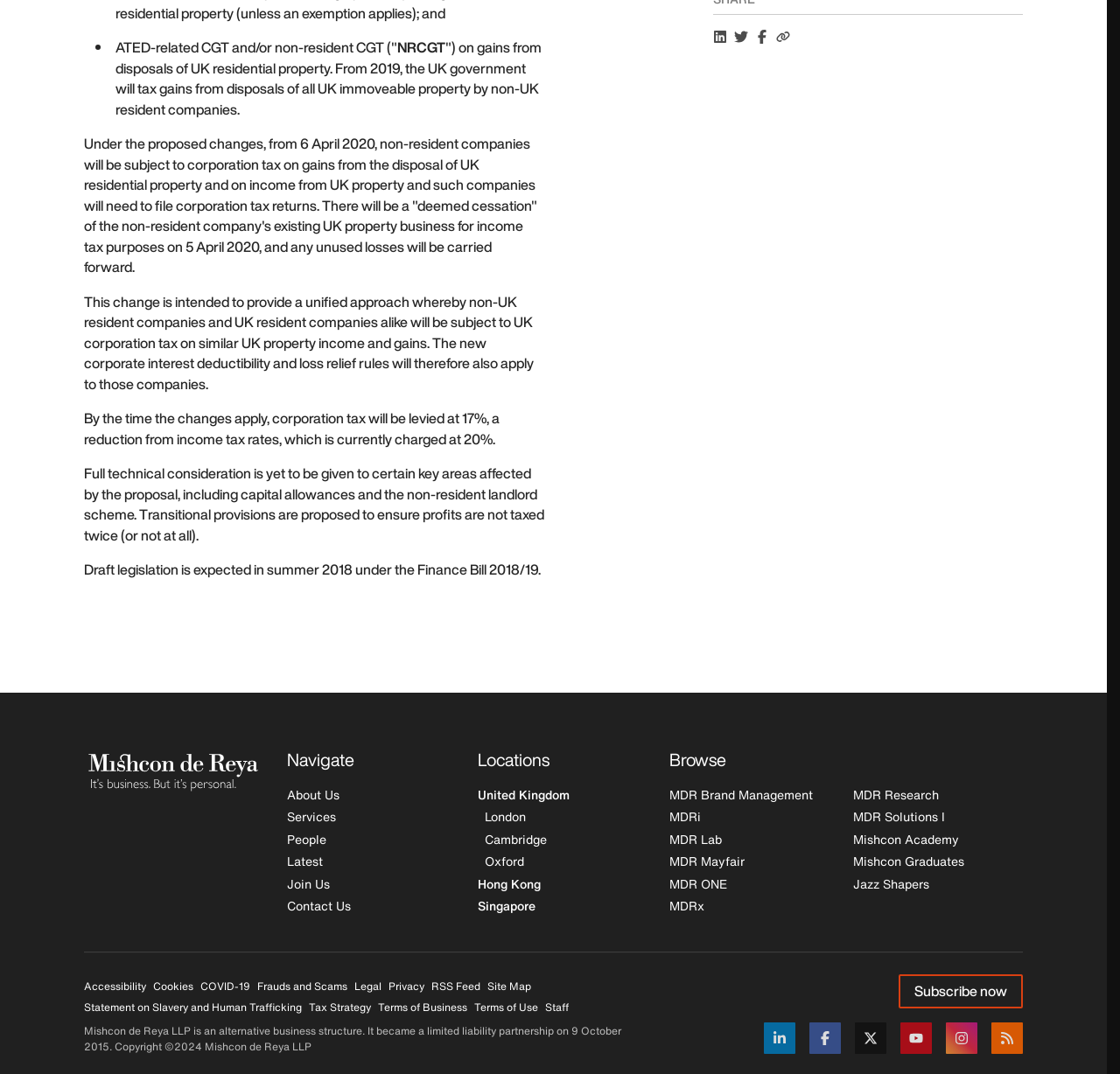Find the bounding box coordinates of the area to click in order to follow the instruction: "Return to home page".

[0.075, 0.697, 0.231, 0.74]